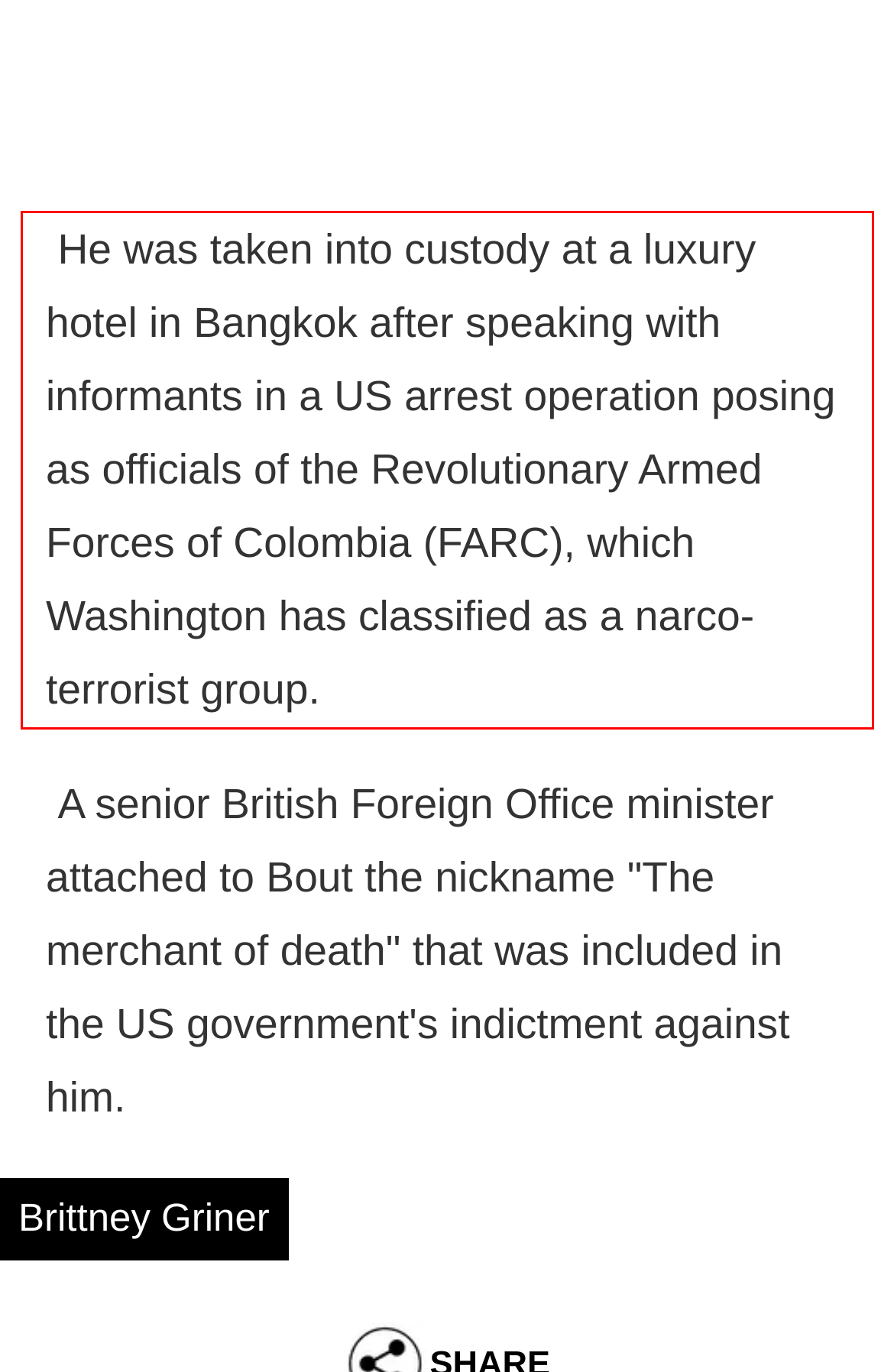Analyze the webpage screenshot and use OCR to recognize the text content in the red bounding box.

He was taken into custody at a luxury hotel in Bangkok after speaking with informants in a US arrest operation posing as officials of the Revolutionary Armed Forces of Colombia (FARC), which Washington has classified as a narco-terrorist group.